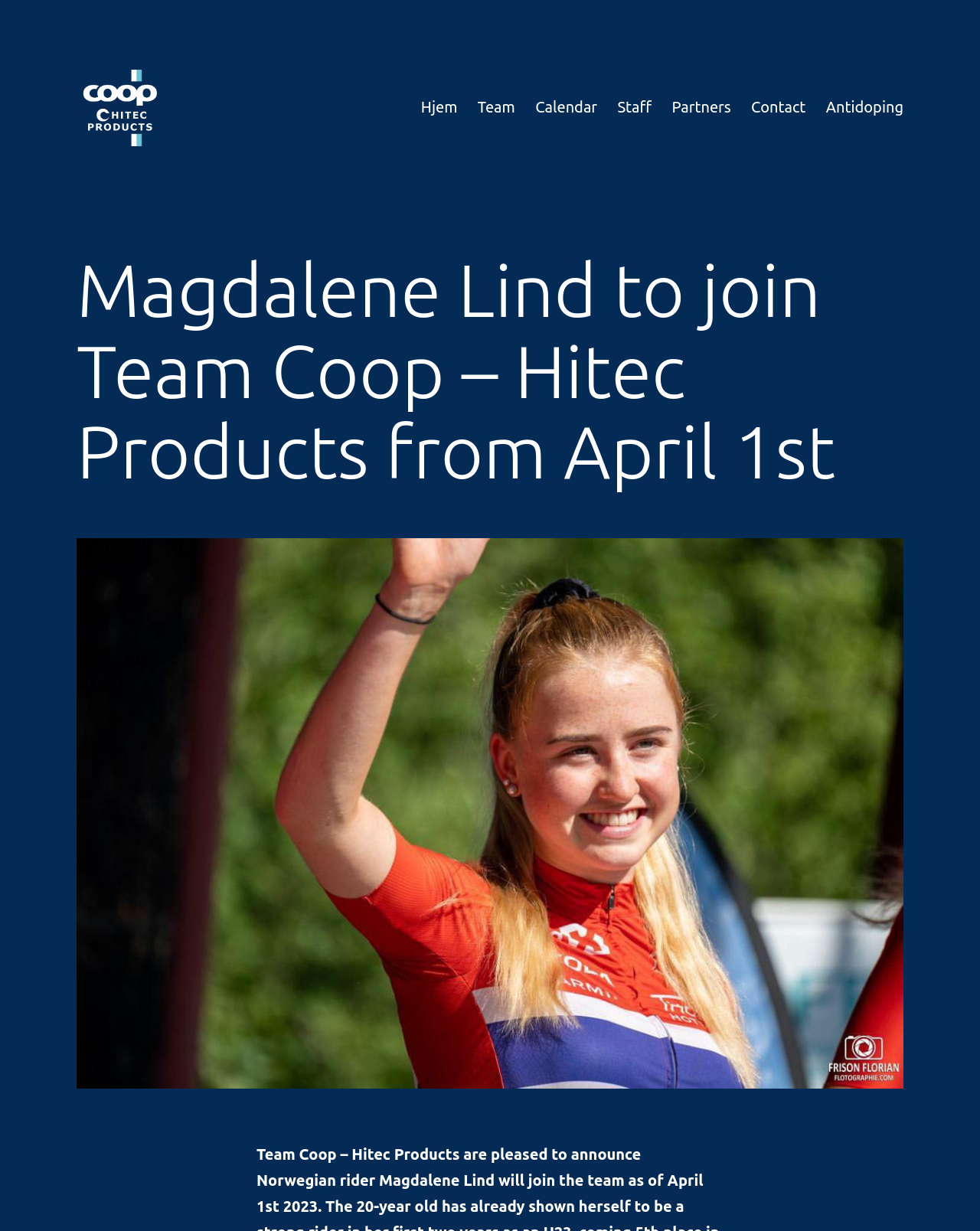Using the provided description: "aria-label="Twitter Social Link"", find the bounding box coordinates of the corresponding UI element. The output should be four float numbers between 0 and 1, in the format [left, top, right, bottom].

None